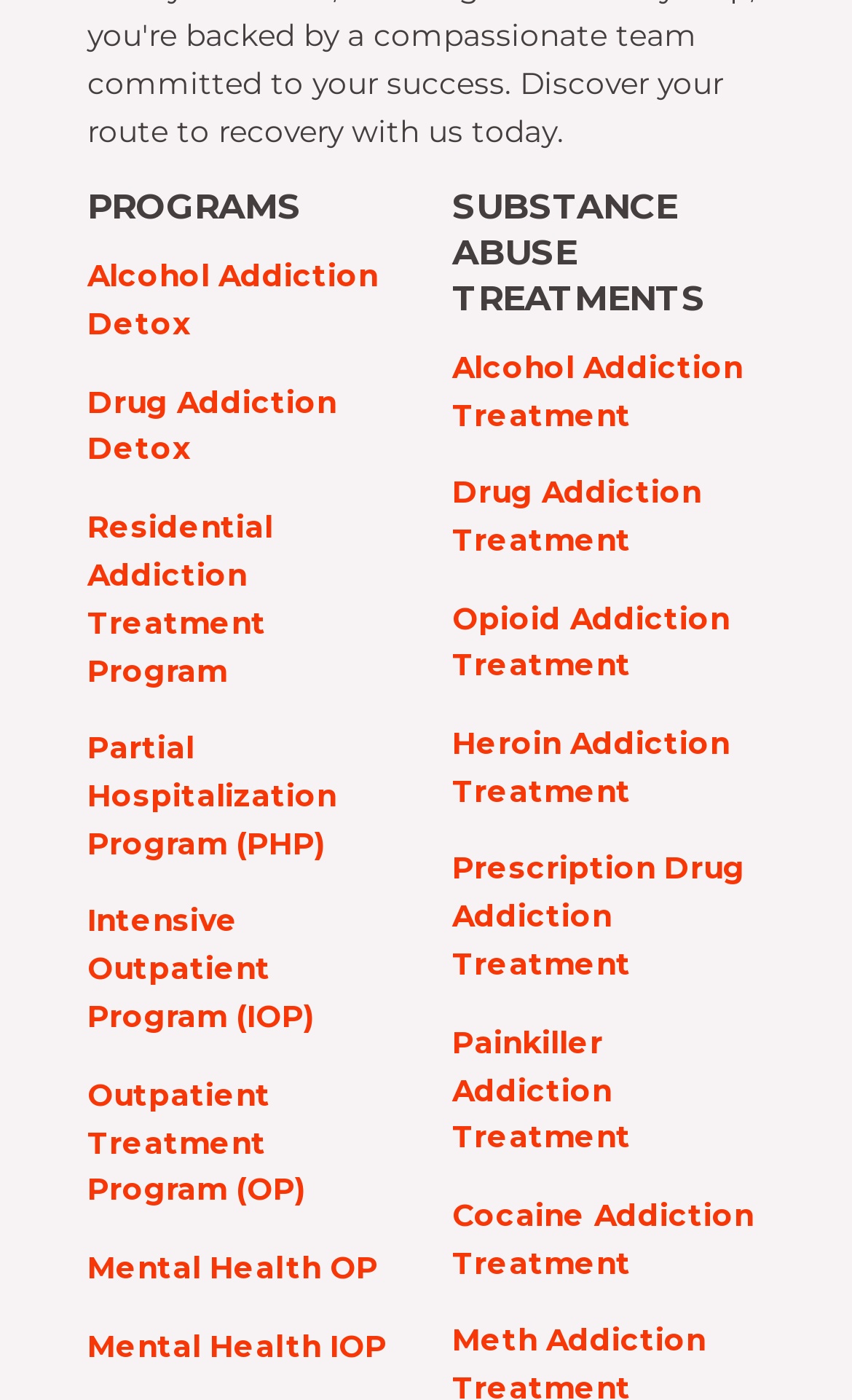Provide the bounding box coordinates of the UI element this sentence describes: "Drug Addiction Treatment".

[0.531, 0.339, 0.823, 0.398]